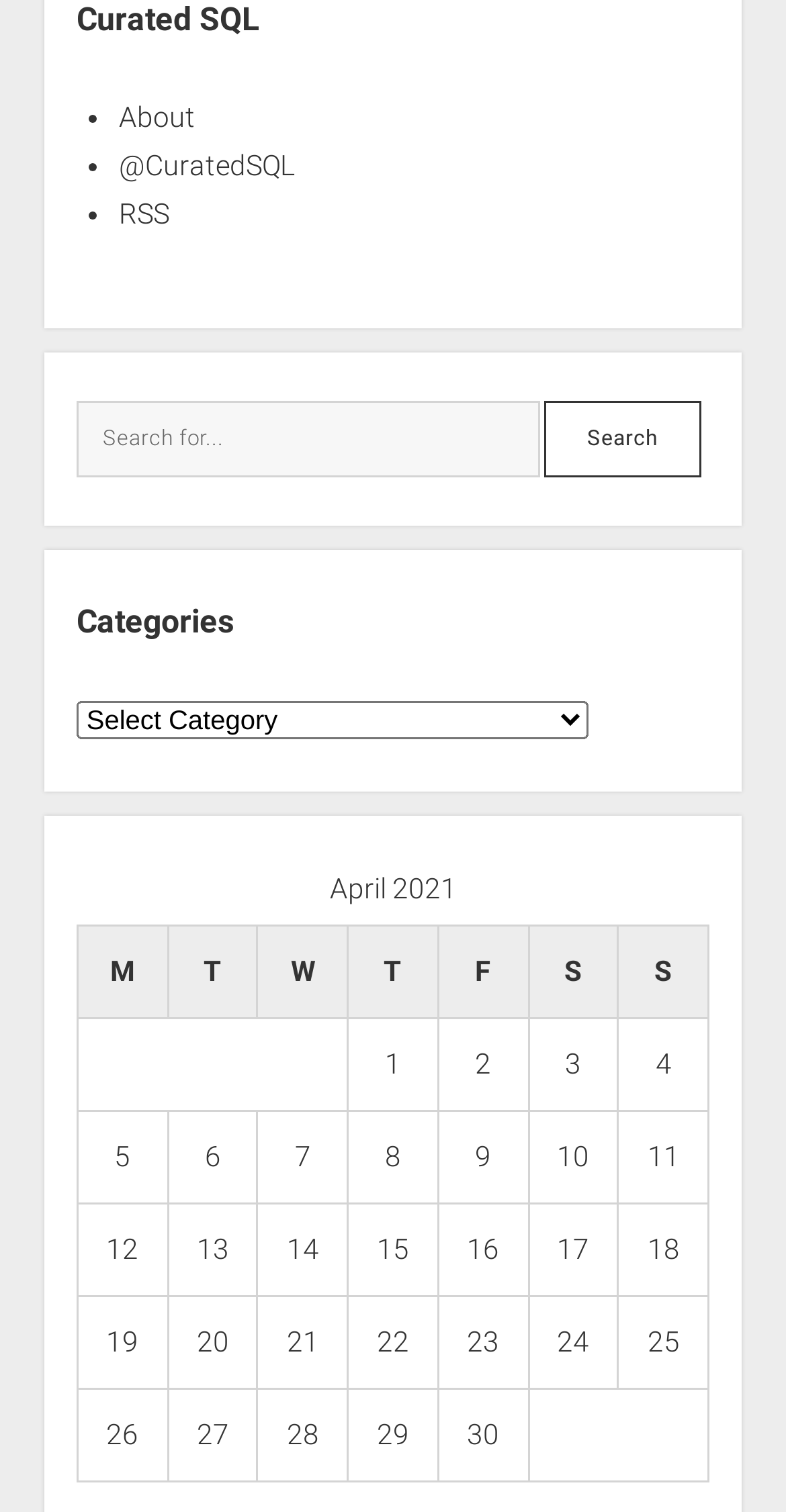Provide the bounding box coordinates of the UI element this sentence describes: "5".

[0.146, 0.754, 0.166, 0.775]